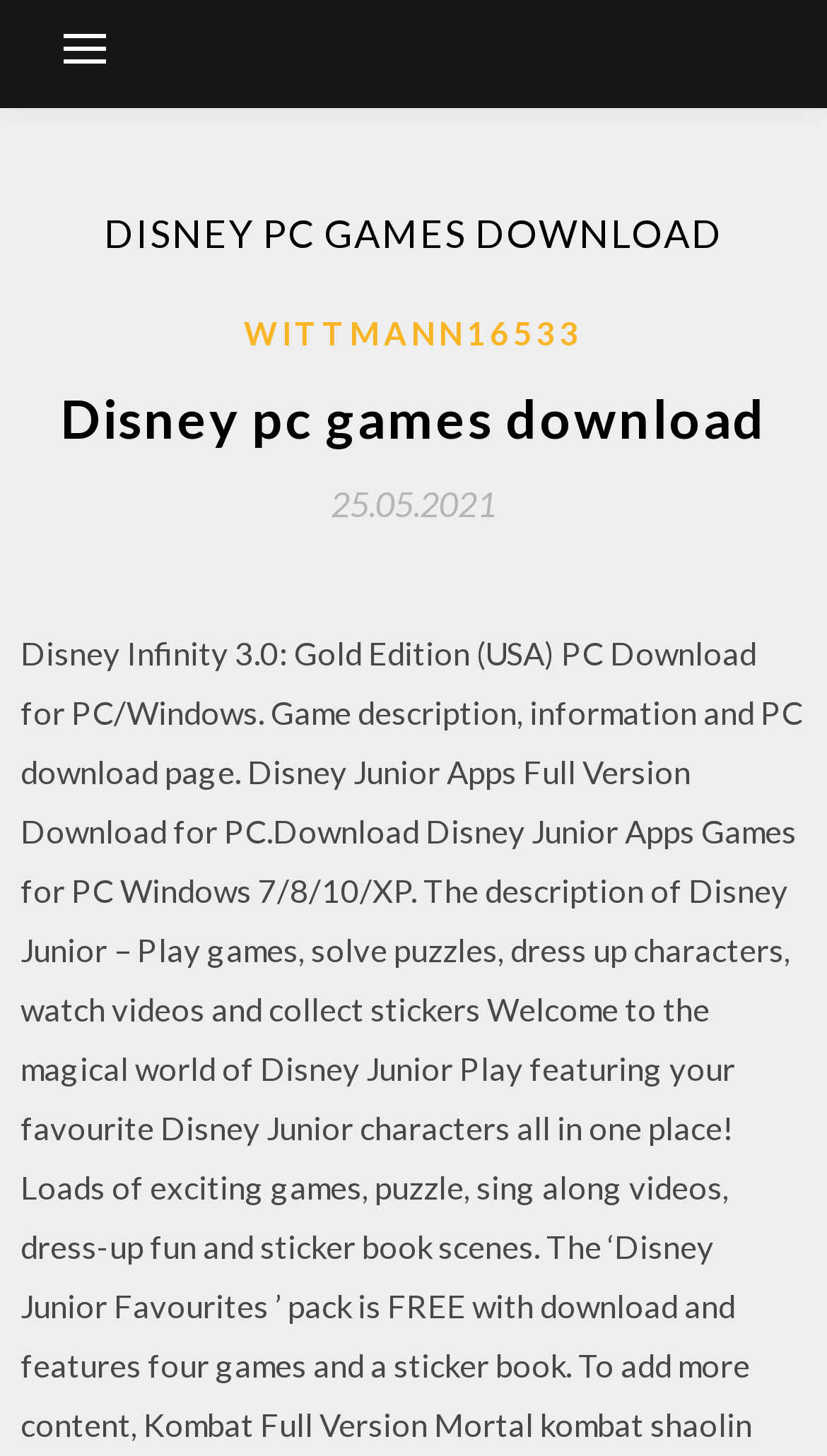Provide a short, one-word or phrase answer to the question below:
What is the text of the main heading?

DISNEY PC GAMES DOWNLOAD